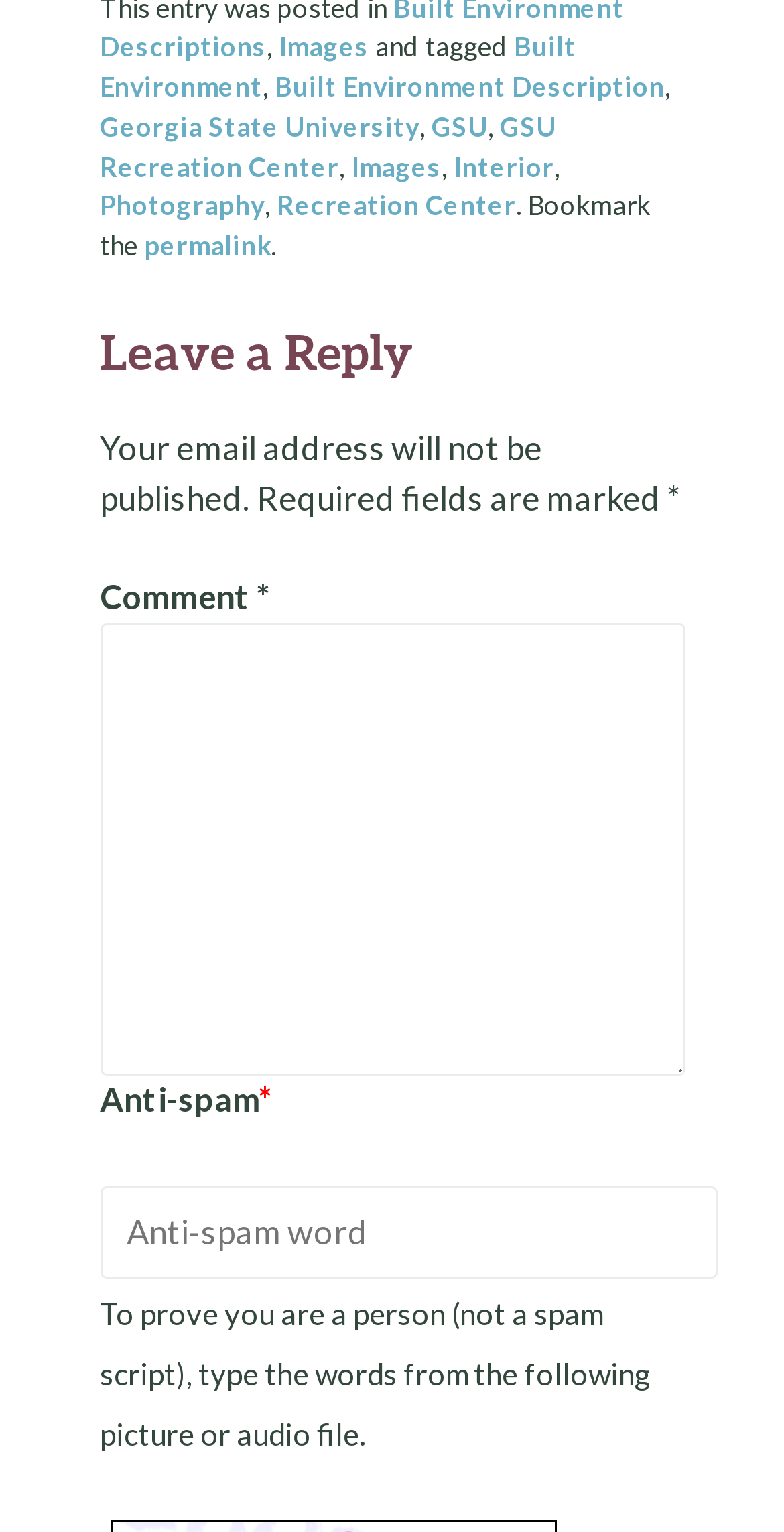What is required to leave a reply?
Examine the screenshot and reply with a single word or phrase.

Email address and comment